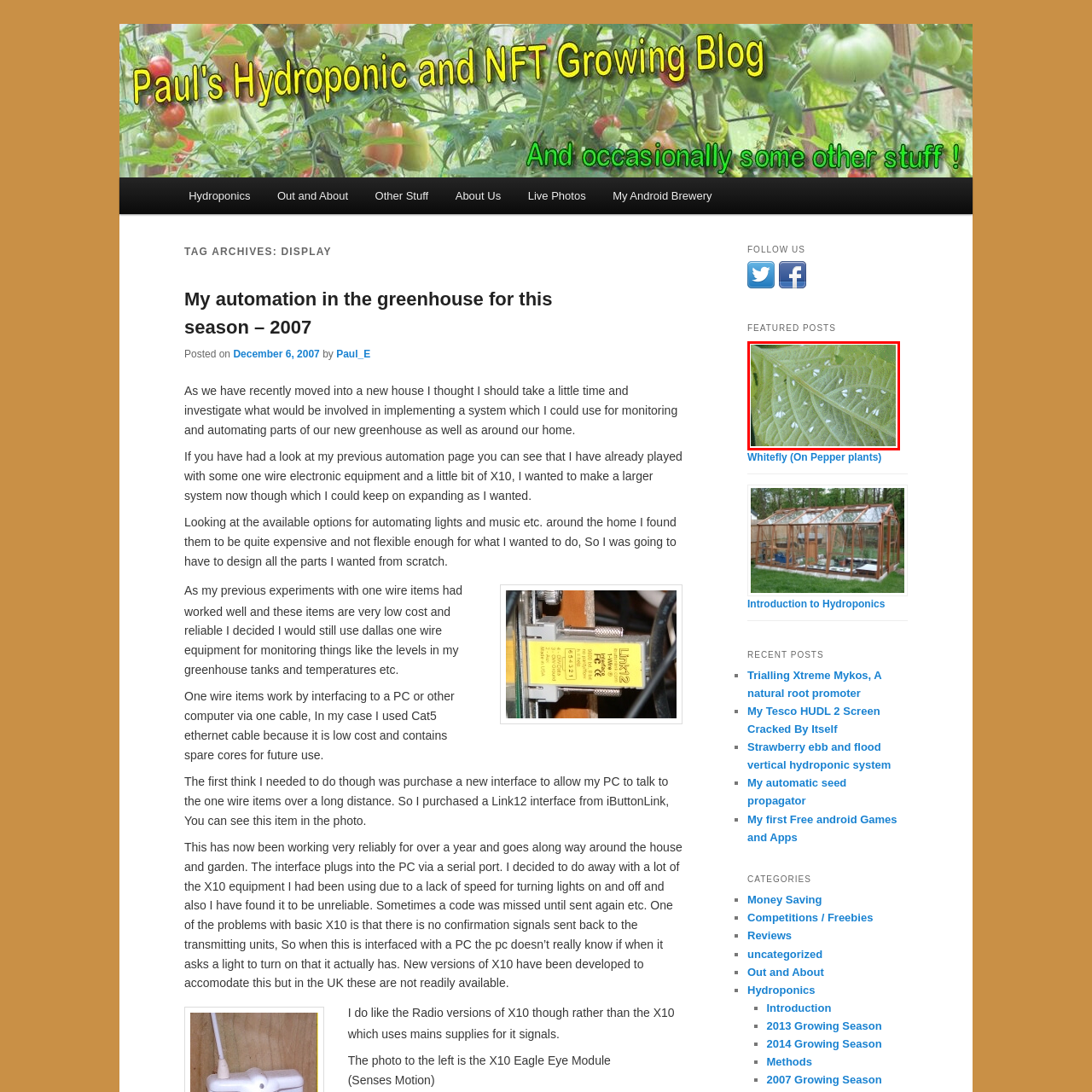What type of growing system is likely affected by whiteflies?
Take a close look at the image highlighted by the red bounding box and answer the question thoroughly based on the details you see.

The context of this image appears to relate to a blog aimed at providing practical information about hydroponic growing techniques, including pest management strategies. This suggests that the image is highlighting the challenges faced by growers in maintaining healthy plants, particularly in hydroponic systems where such infestations can threaten entire crops.